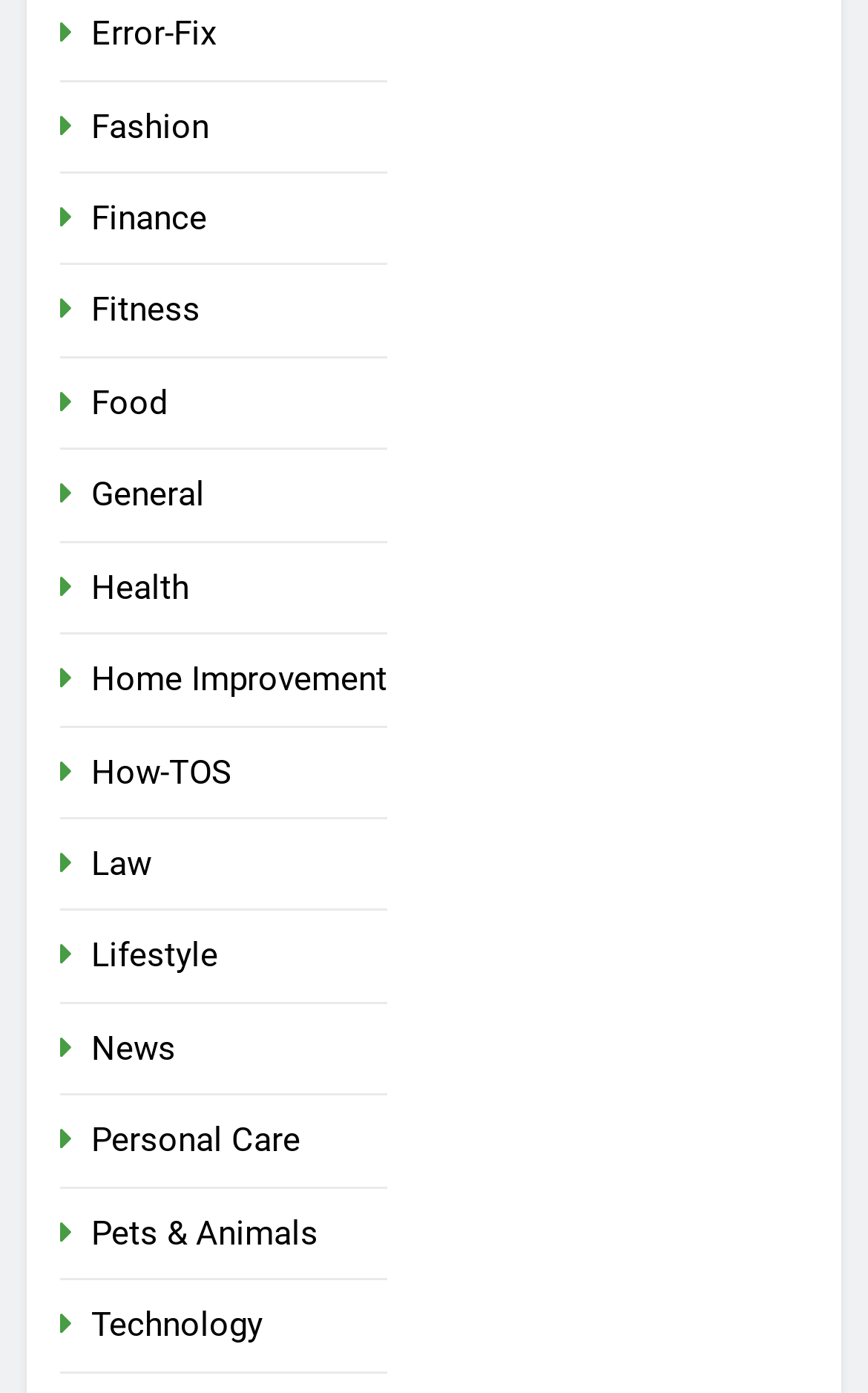Please find the bounding box coordinates for the clickable element needed to perform this instruction: "learn about Technology".

[0.105, 0.937, 0.303, 0.965]